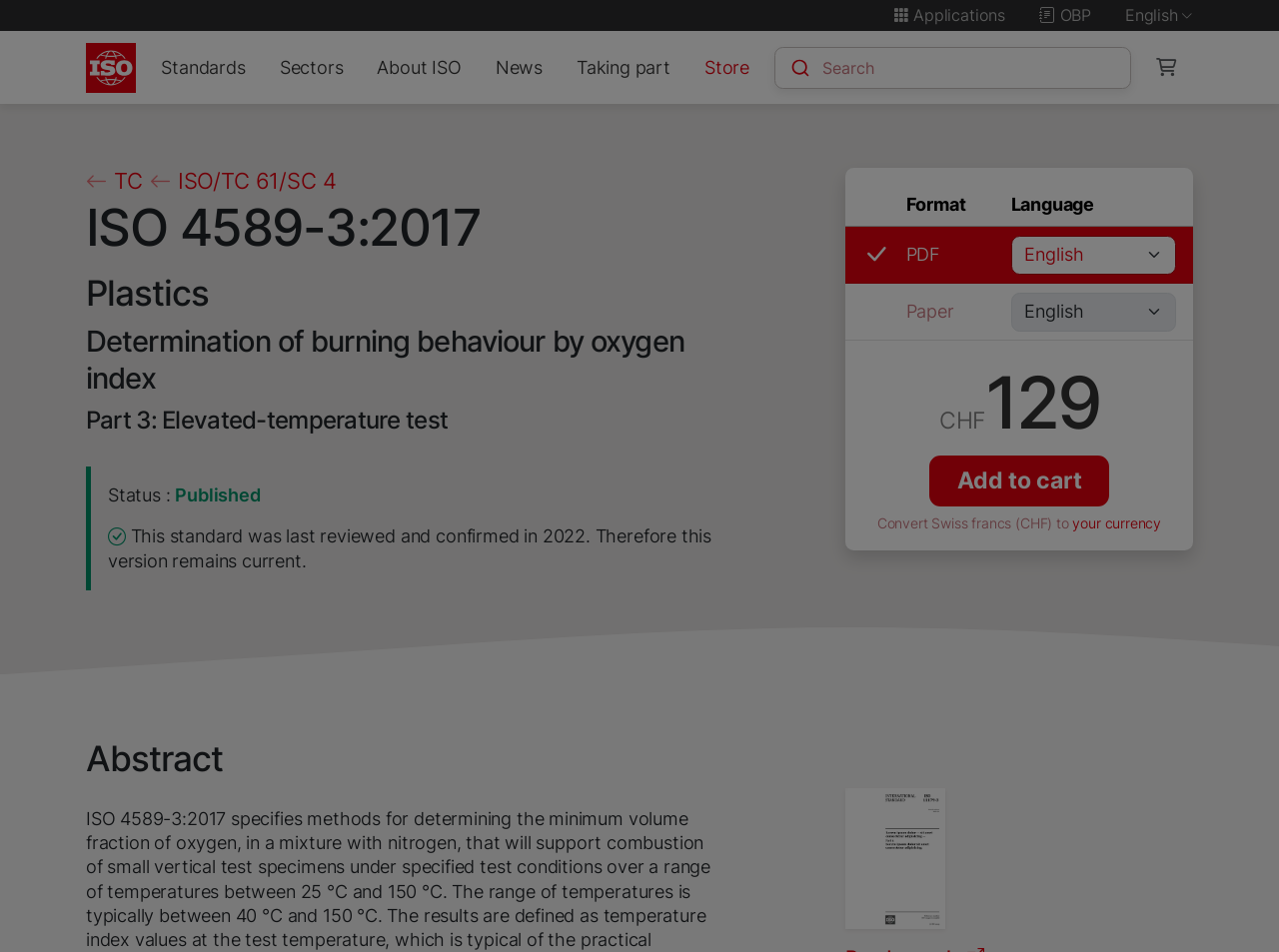What is the navigation menu item that comes after 'Standards'?
Answer the question with as much detail as you can, using the image as a reference.

I found the navigation menu by looking at the 'Main Navigation' section. The menu items are 'Standards', 'Sectors', 'About ISO', 'News', 'Taking part', and 'Store'. The item that comes after 'Standards' is 'Sectors'.